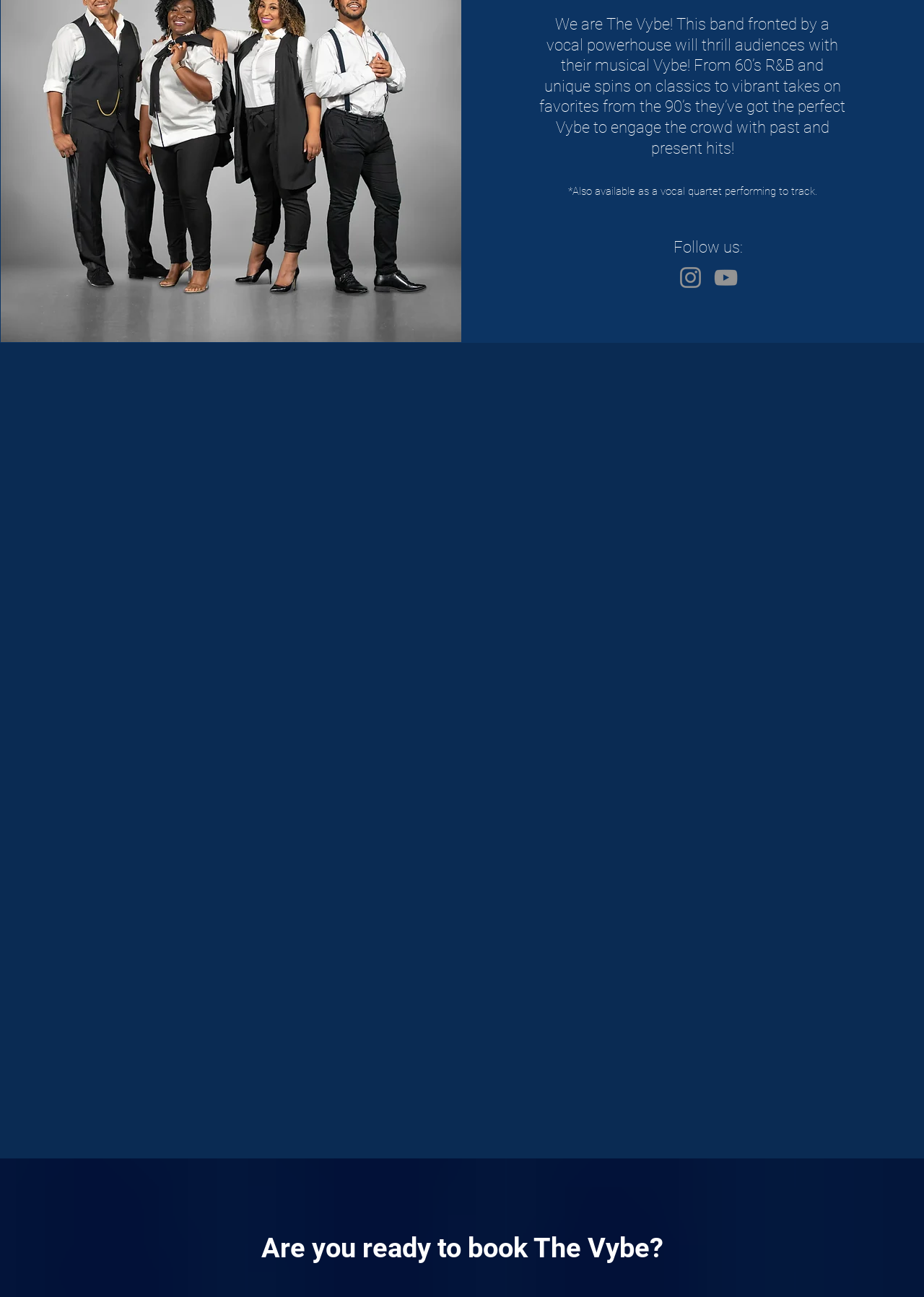Find the bounding box coordinates corresponding to the UI element with the description: "aria-label="Instagram"". The coordinates should be formatted as [left, top, right, bottom], with values as floats between 0 and 1.

[0.732, 0.203, 0.762, 0.225]